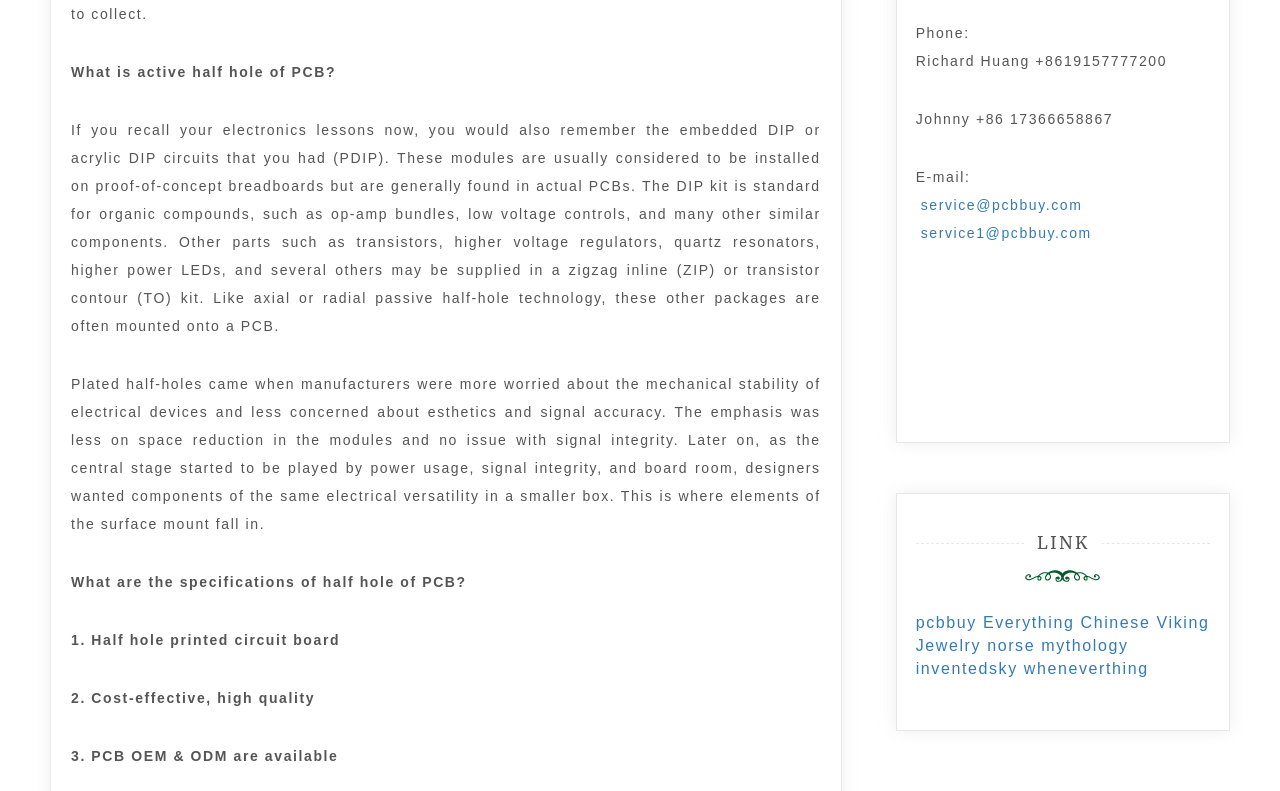Locate the UI element described by service1@pcbbuy.com in the provided webpage screenshot. Return the bounding box coordinates in the format (top-left x, top-left y, bottom-right x, bottom-right y), ensuring all values are between 0 and 1.

[0.715, 0.278, 0.857, 0.311]